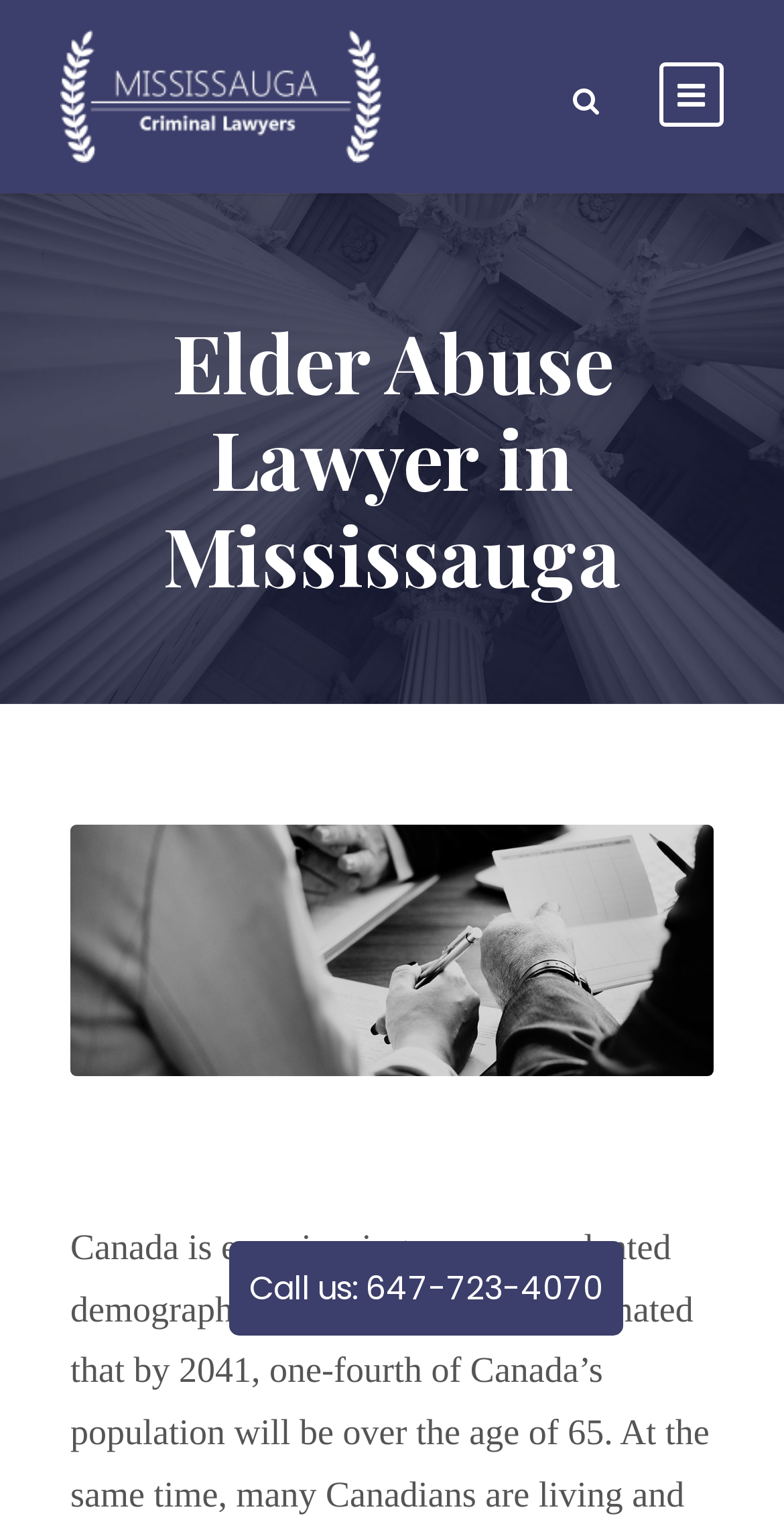What is the phone number to call?
From the screenshot, provide a brief answer in one word or phrase.

647-723-4070